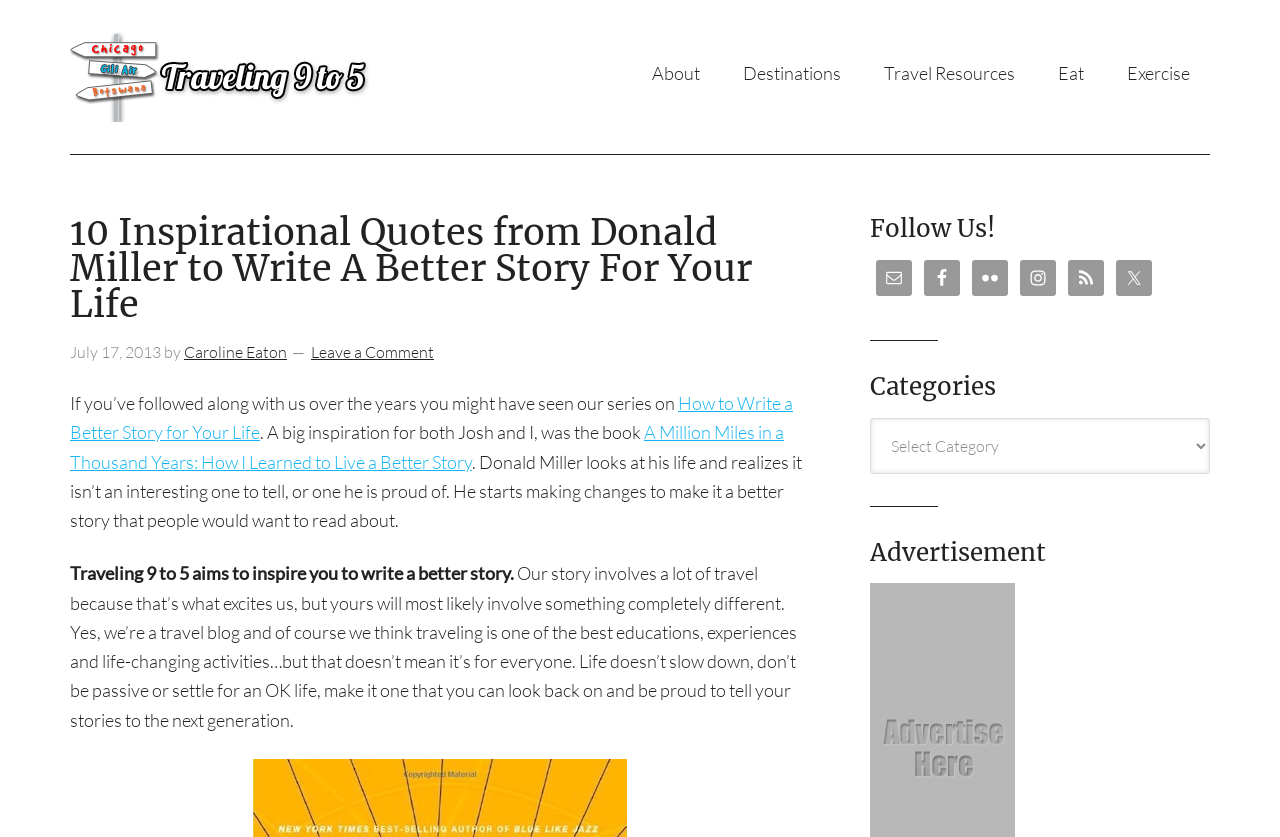Please provide a brief answer to the question using only one word or phrase: 
Who is the author of the blog post?

Caroline Eaton